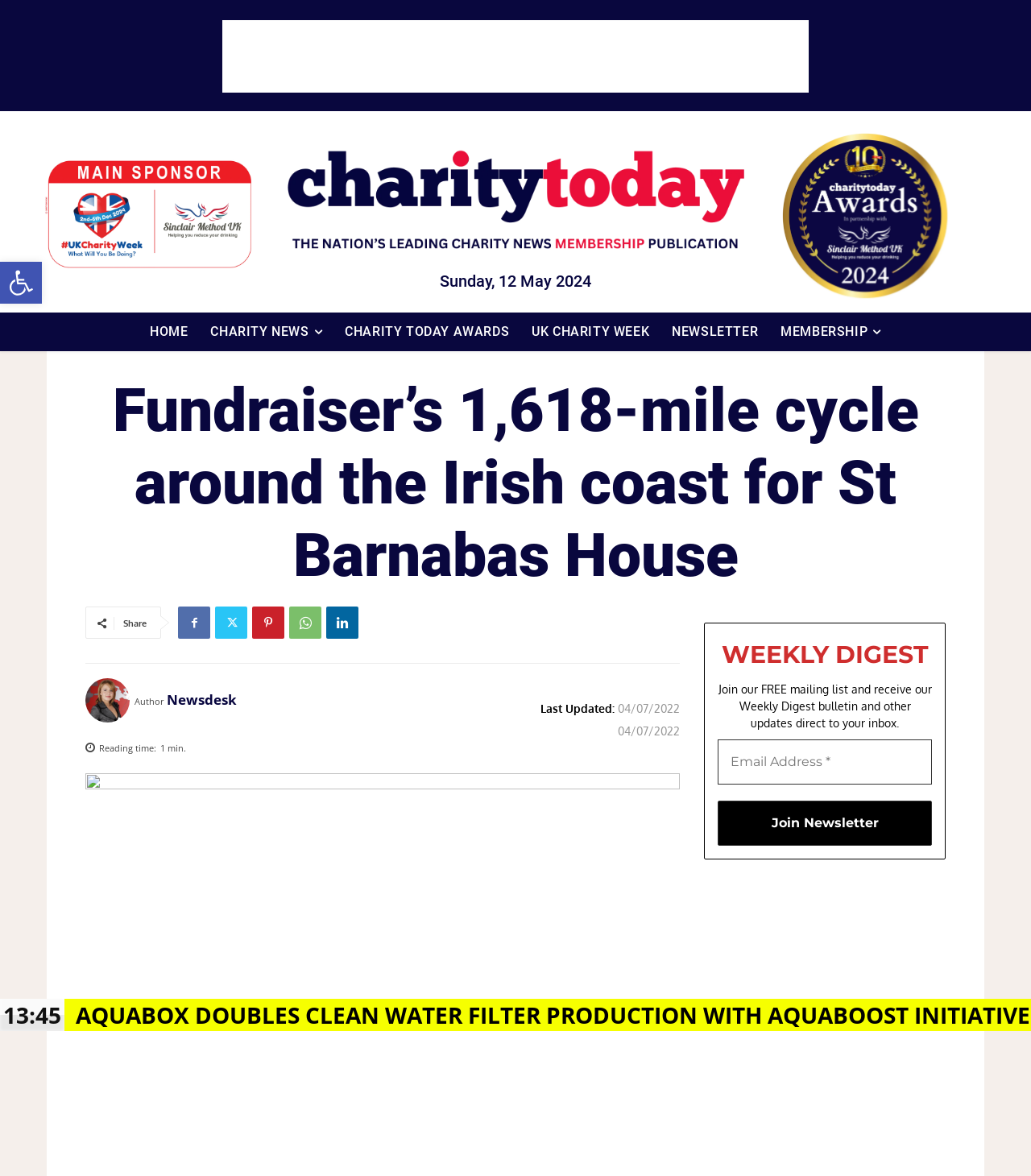Specify the bounding box coordinates of the area that needs to be clicked to achieve the following instruction: "Read Charity News".

[0.193, 0.114, 0.807, 0.222]